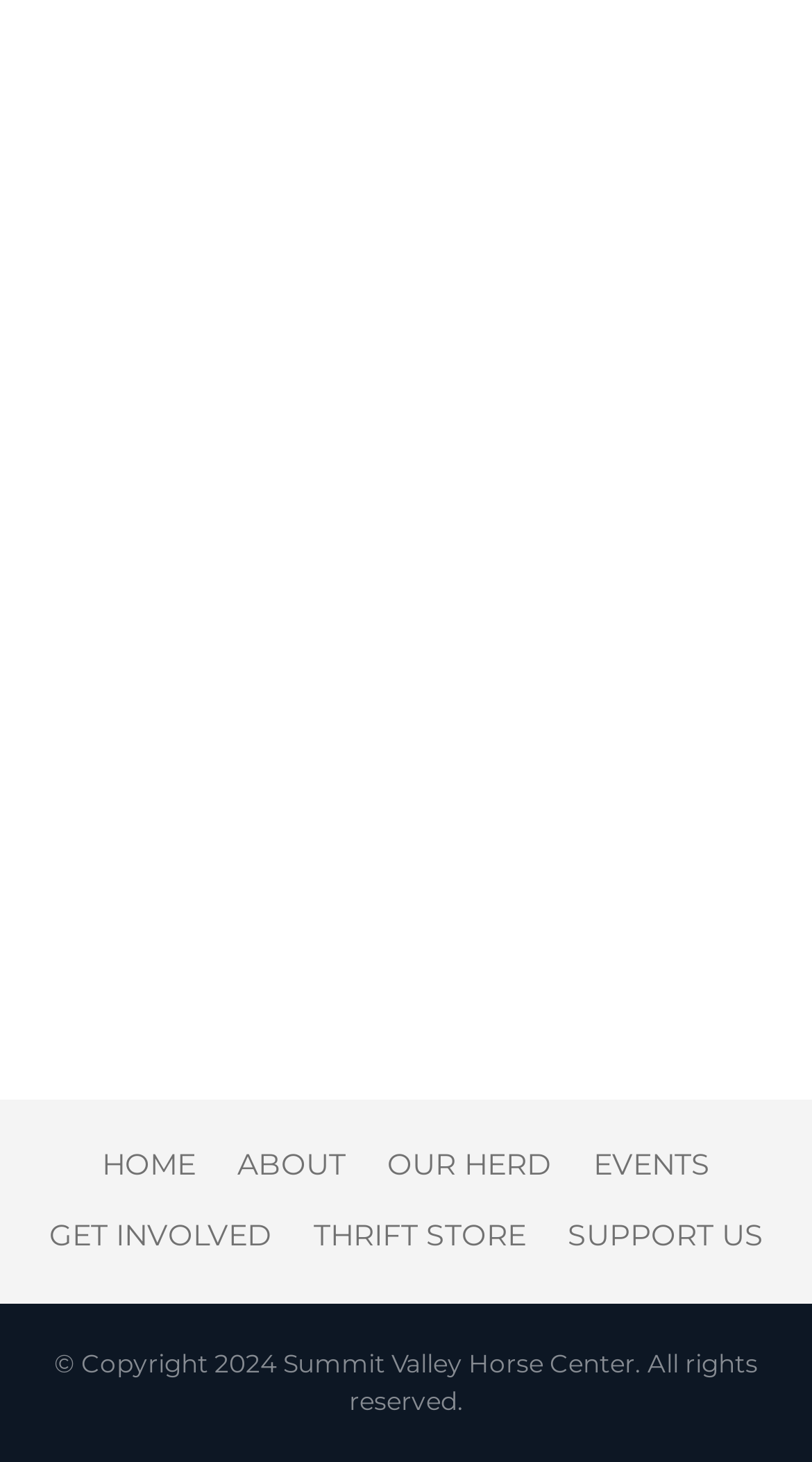Please locate the bounding box coordinates of the element that should be clicked to complete the given instruction: "Call phone number".

[0.038, 0.267, 0.962, 0.3]